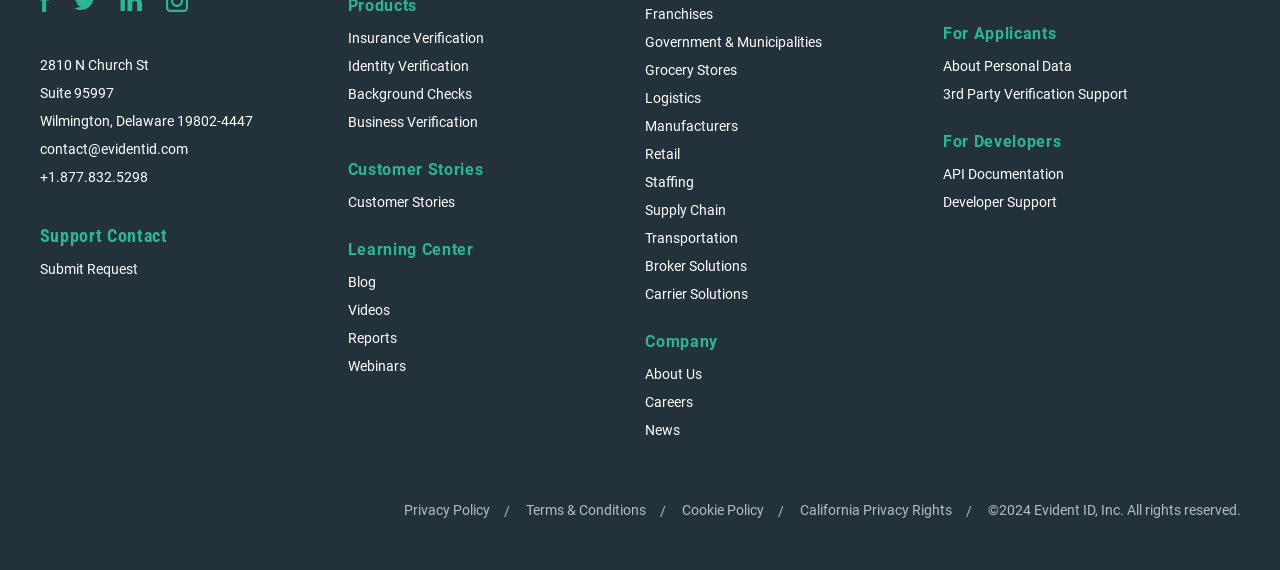Identify the bounding box coordinates of the area you need to click to perform the following instruction: "Get information about business verification".

[0.272, 0.197, 0.373, 0.234]